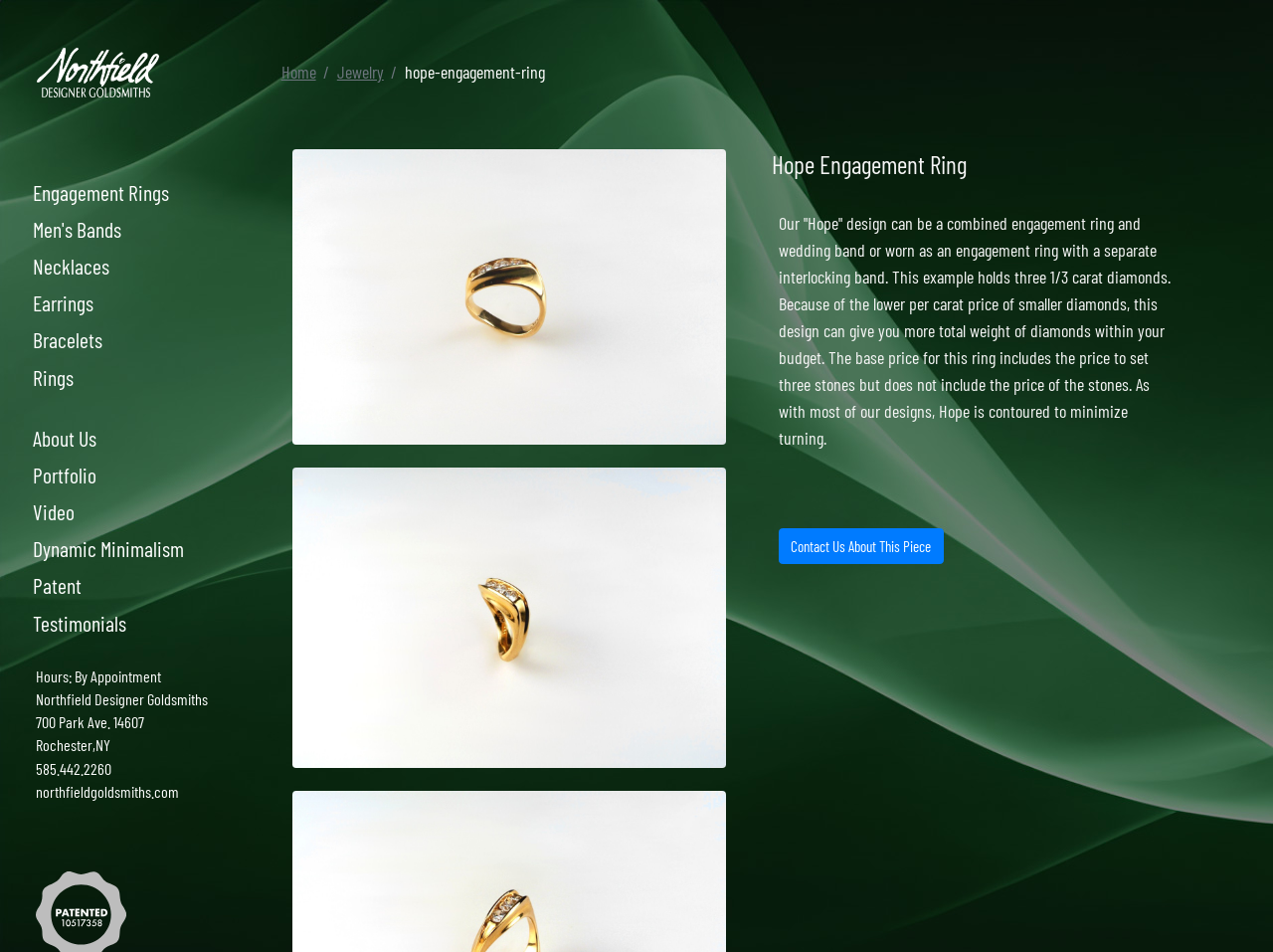Provide the bounding box coordinates of the HTML element described as: "Earrings". The bounding box coordinates should be four float numbers between 0 and 1, i.e., [left, top, right, bottom].

[0.026, 0.298, 0.145, 0.337]